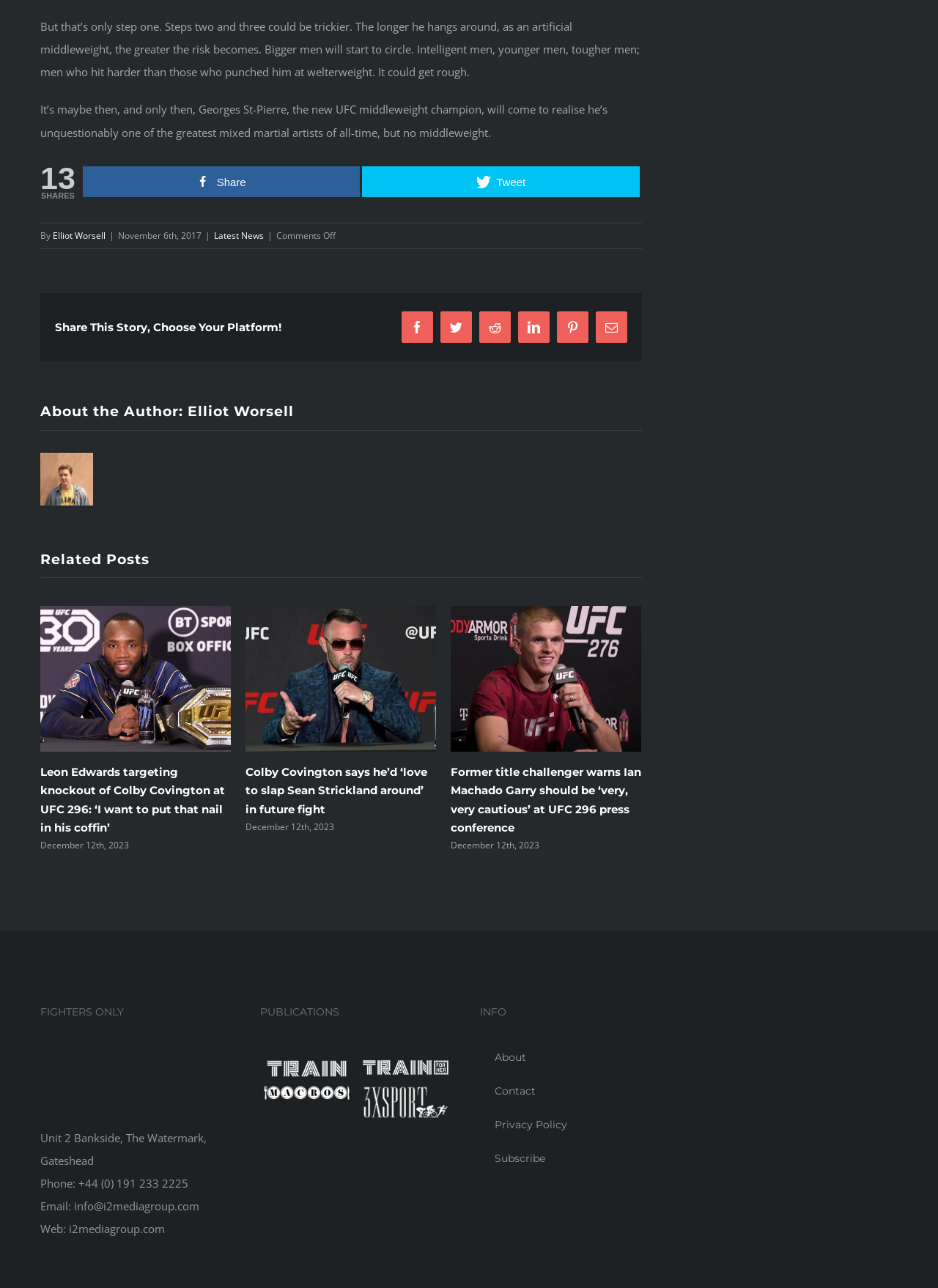Locate the bounding box coordinates of the clickable element to fulfill the following instruction: "Contact art front desk". Provide the coordinates as four float numbers between 0 and 1 in the format [left, top, right, bottom].

None